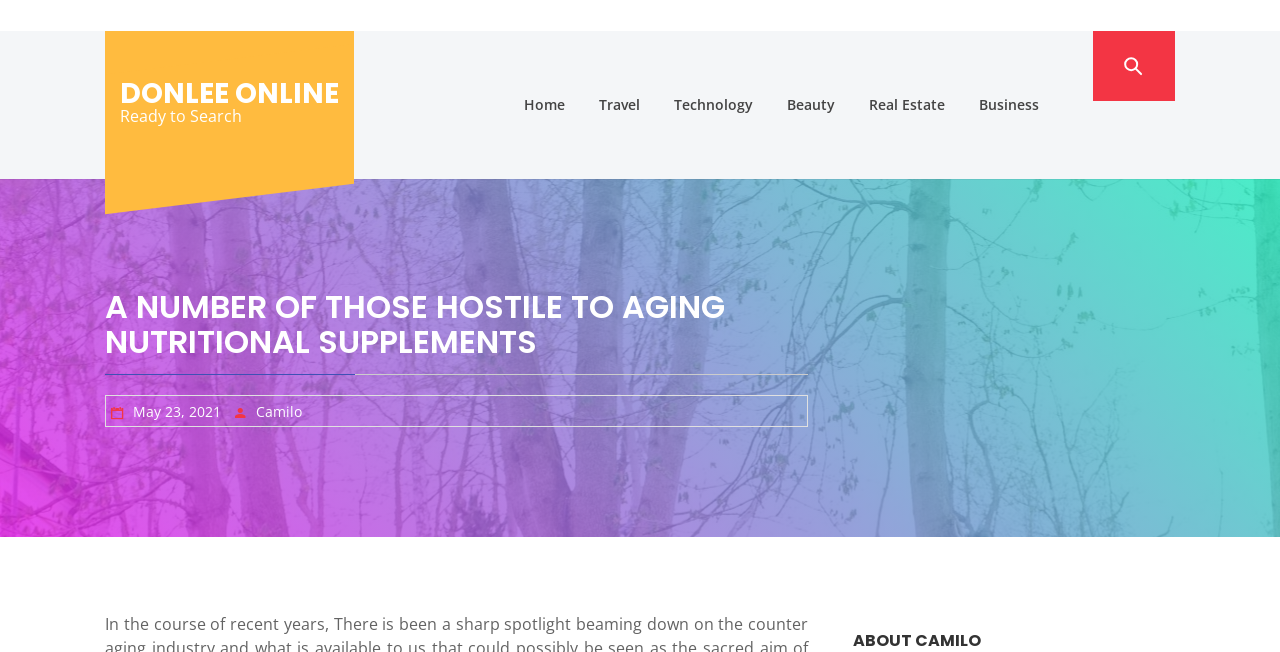What is the main heading of this webpage? Please extract and provide it.

A NUMBER OF THOSE HOSTILE TO AGING NUTRITIONAL SUPPLEMENTS